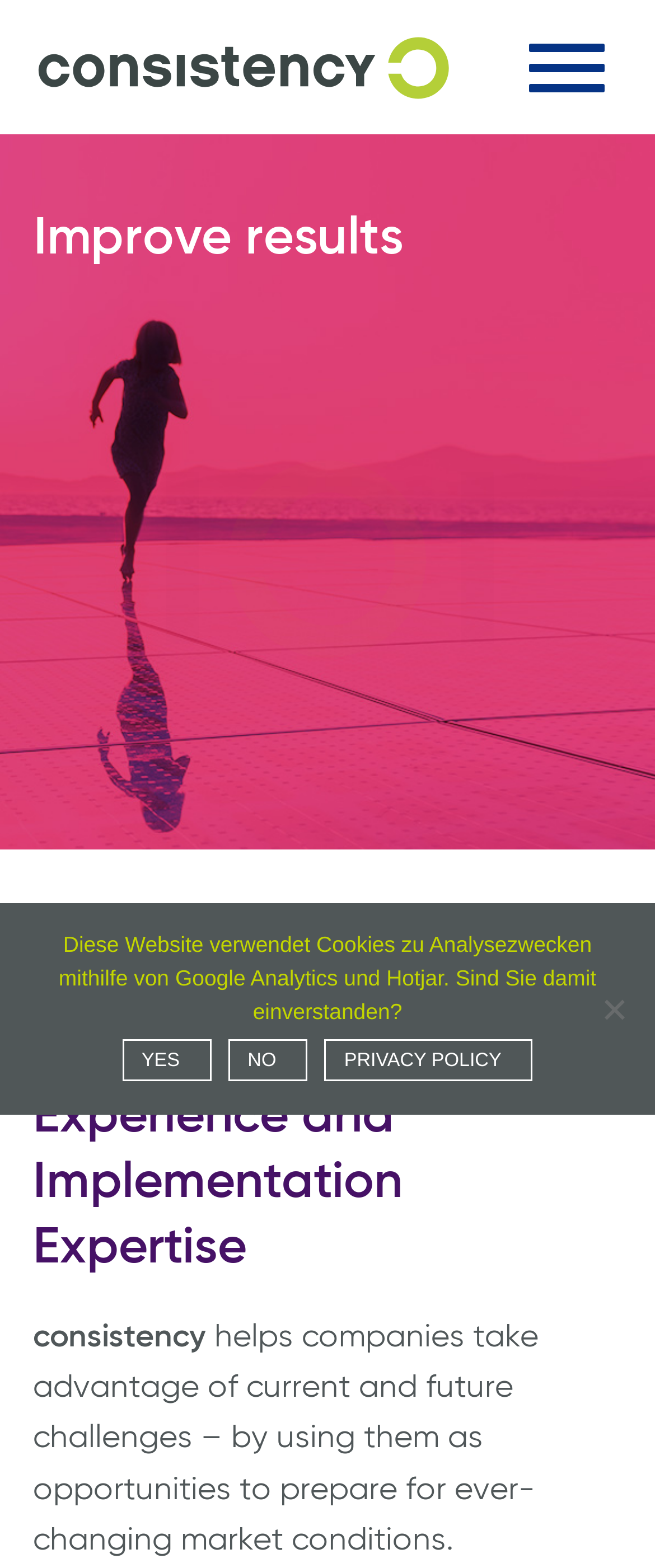Using the provided element description "Privacy Policy", determine the bounding box coordinates of the UI element.

[0.496, 0.662, 0.814, 0.69]